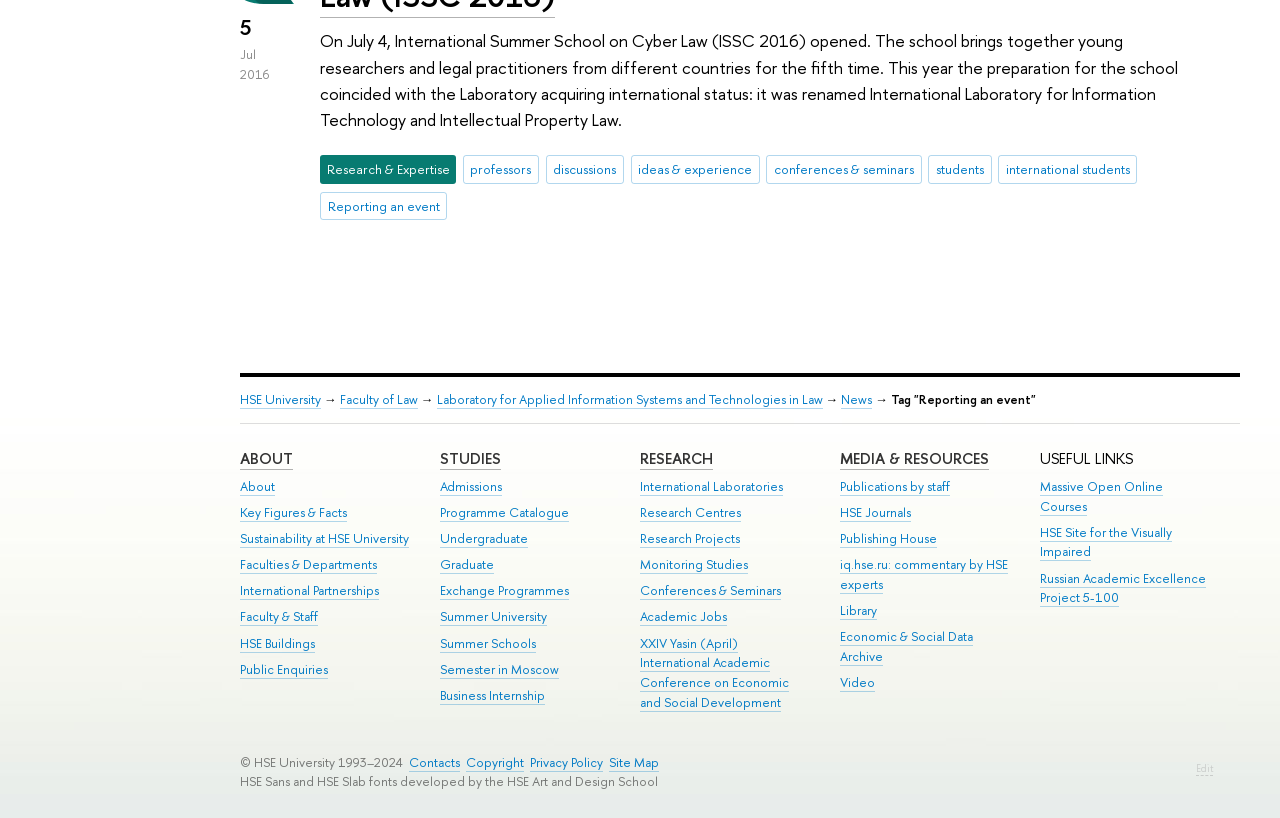Locate the bounding box coordinates of the element that should be clicked to fulfill the instruction: "Click on Research & Expertise".

[0.25, 0.19, 0.356, 0.225]